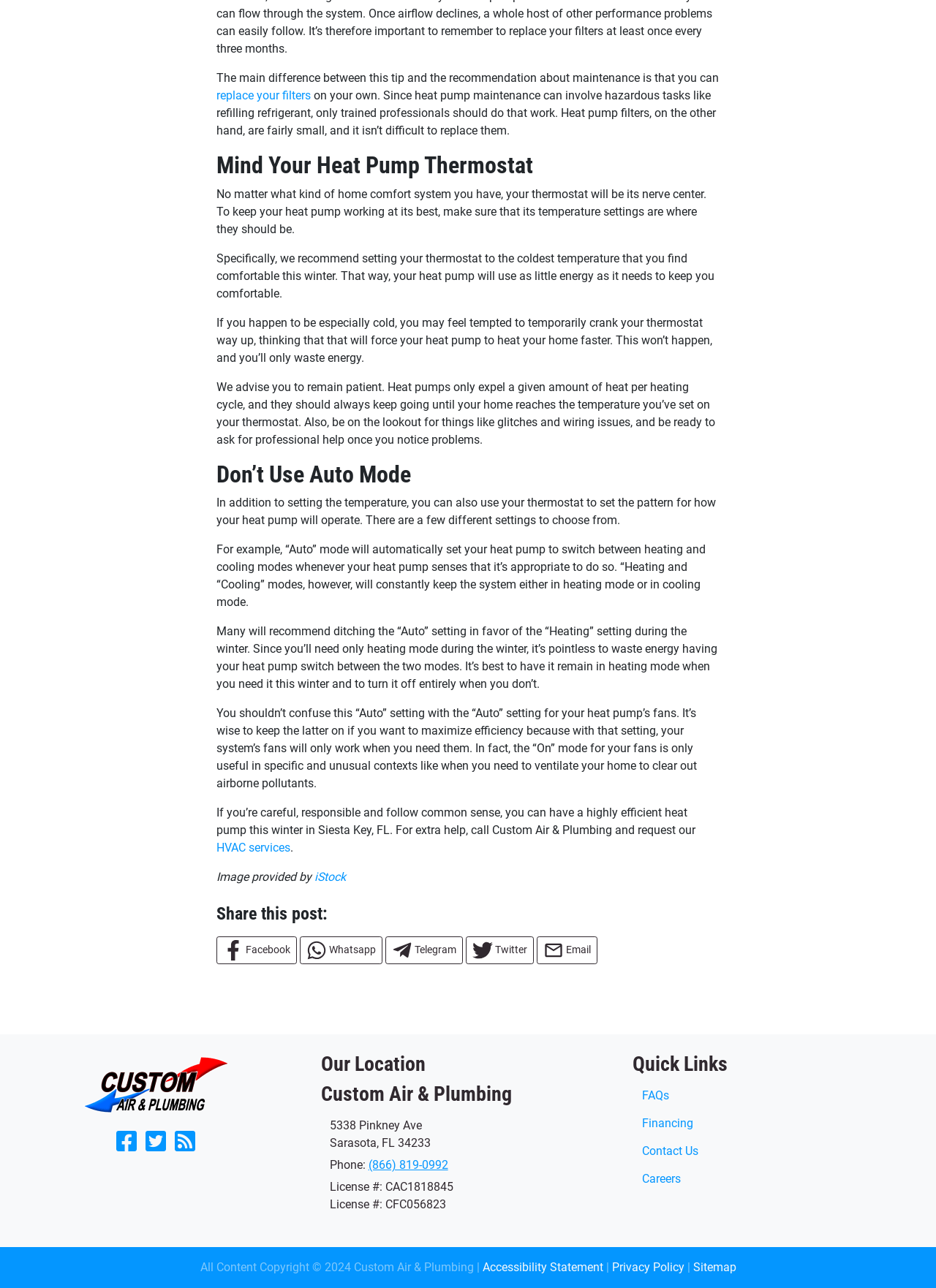Could you find the bounding box coordinates of the clickable area to complete this instruction: "Click the 'FAQs' link"?

[0.676, 0.84, 0.725, 0.862]